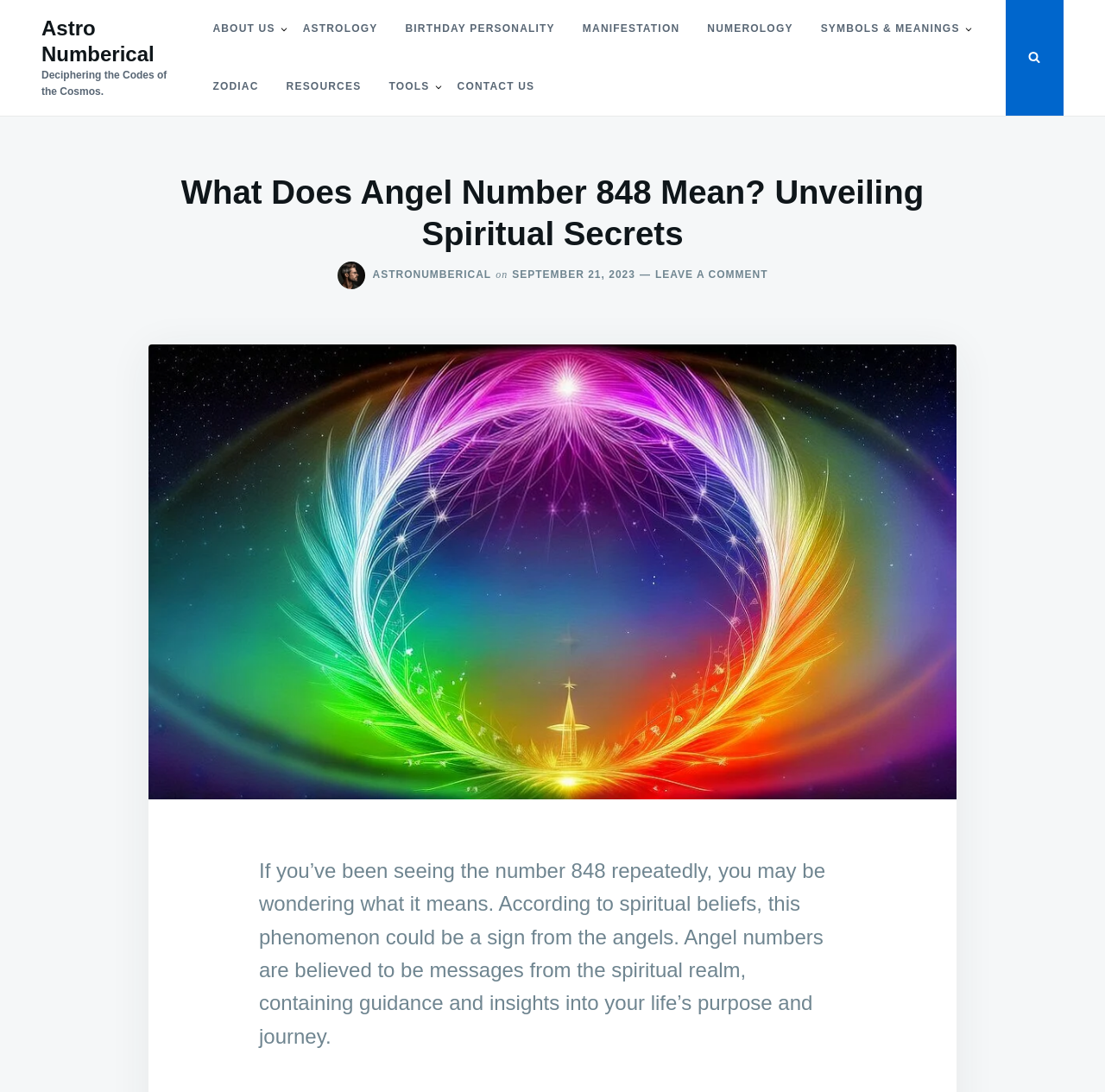Provide a single word or phrase to answer the given question: 
What is the topic of the main article?

Angel Number 848